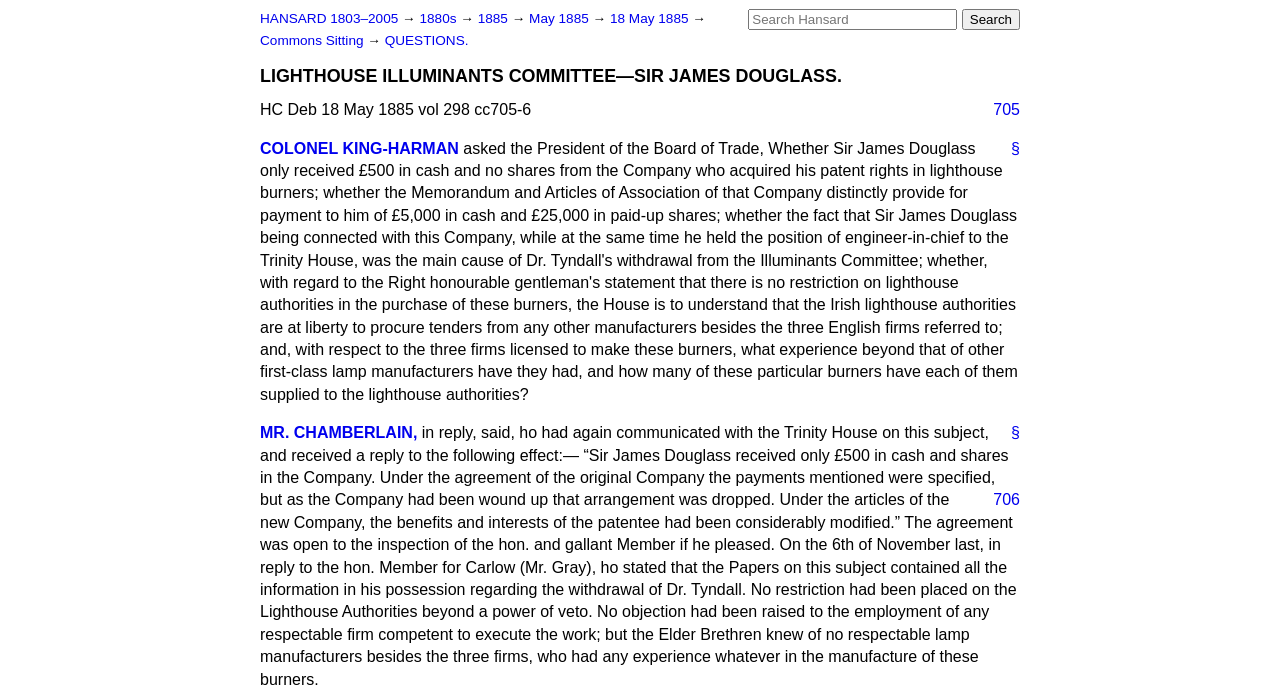Elaborate on the webpage's design and content in a detailed caption.

The webpage appears to be a historical archive of a parliamentary debate, specifically the Lighthouse Illuminants Committee, with a focus on Sir James Douglass. At the top of the page, there is a search box with a button labeled "Search" to the right. Below this, there are several links to related topics, including "HANSARD 1803-2005", "1880s", "1885", "May 1885", and "18 May 1885", which suggest that the webpage is part of a larger archive of historical debates.

The main content of the page is divided into two blockquotes, which contain the transcript of the debate. The first blockquote starts with a link labeled "§" and a mention of Colonel King-Harman, followed by a passage of text discussing the Lighthouse Illuminants Committee and Sir James Douglass. The second blockquote starts with another link labeled "§" and a mention of Mr. Chamberlain, followed by a longer passage of text discussing the agreement between Sir James Douglass and the Trinity House.

Throughout the page, there are several links to specific pages or sections, including "705", "706", and "Commons Sitting", which suggest that the webpage is part of a larger archive of historical debates. The text is dense and formal, suggesting that the webpage is intended for academic or research purposes.